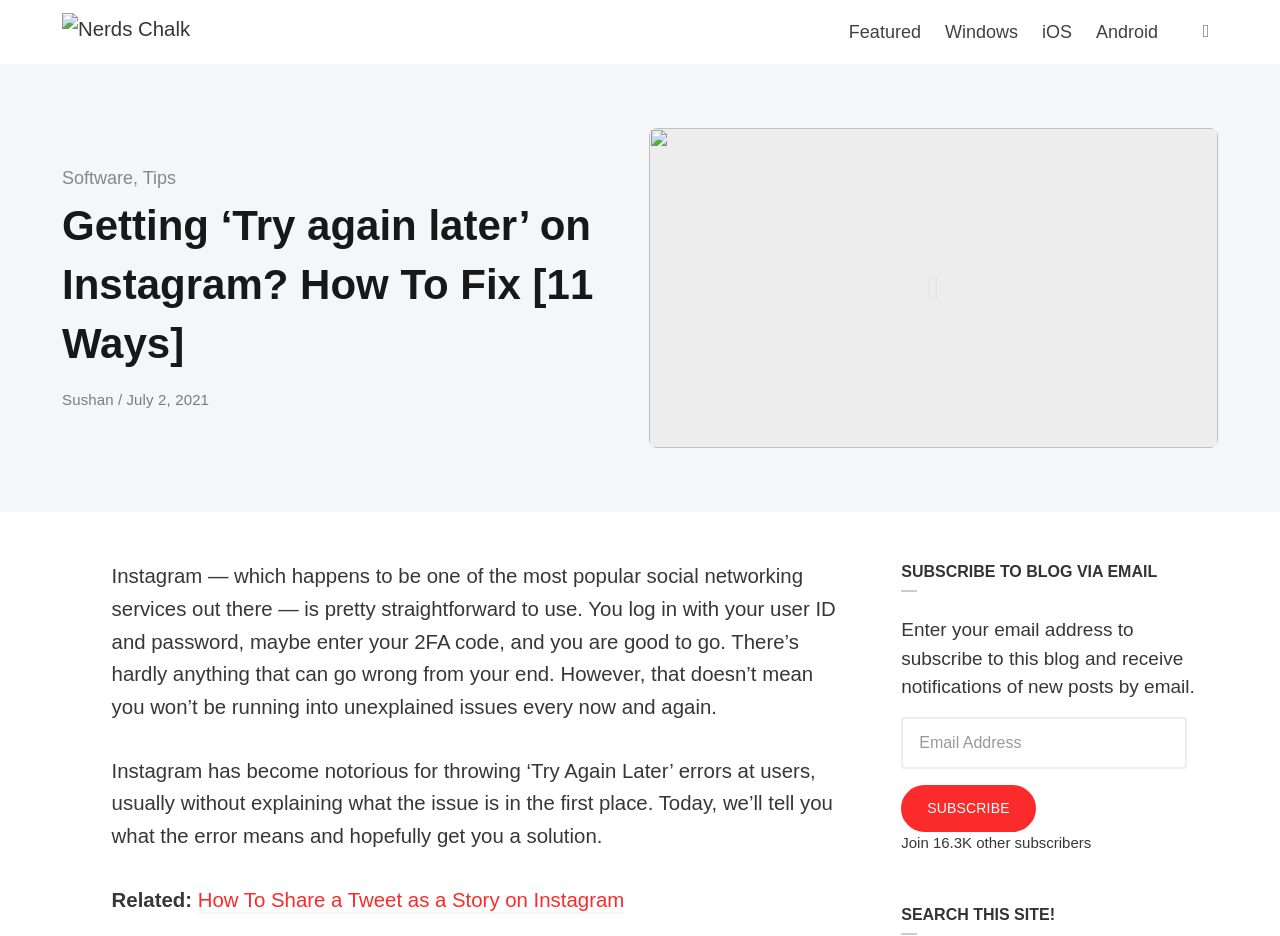What is the purpose of the textbox at the bottom of the page?
Kindly offer a comprehensive and detailed response to the question.

I found the purpose of the textbox by looking at the section that says 'Enter your email address to subscribe to this blog and receive notifications of new posts by email' and finding the textbox next to it, which is labeled 'Email Address'.